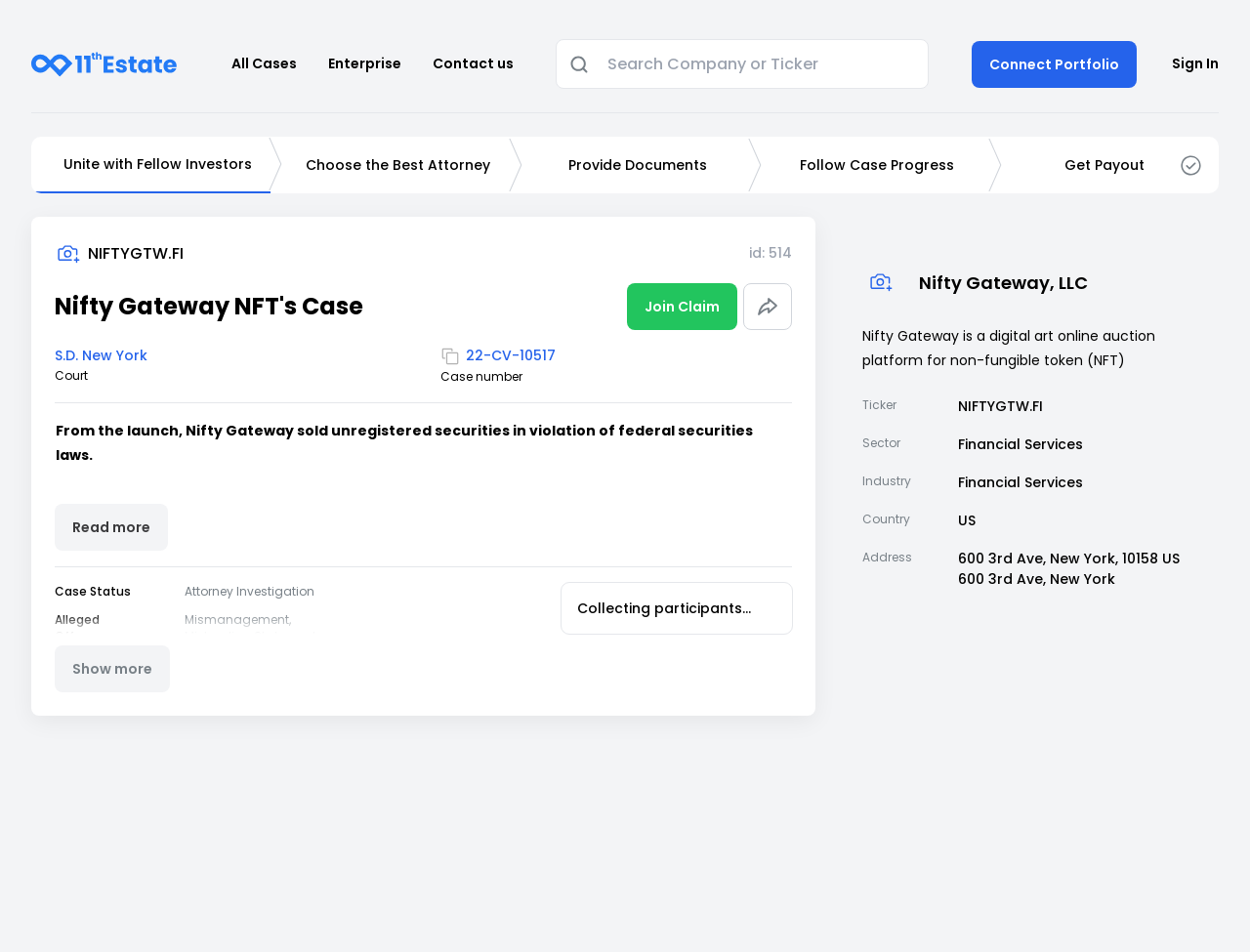Give a one-word or one-phrase response to the question: 
What is the security type mentioned on the webpage?

Crypto Asset